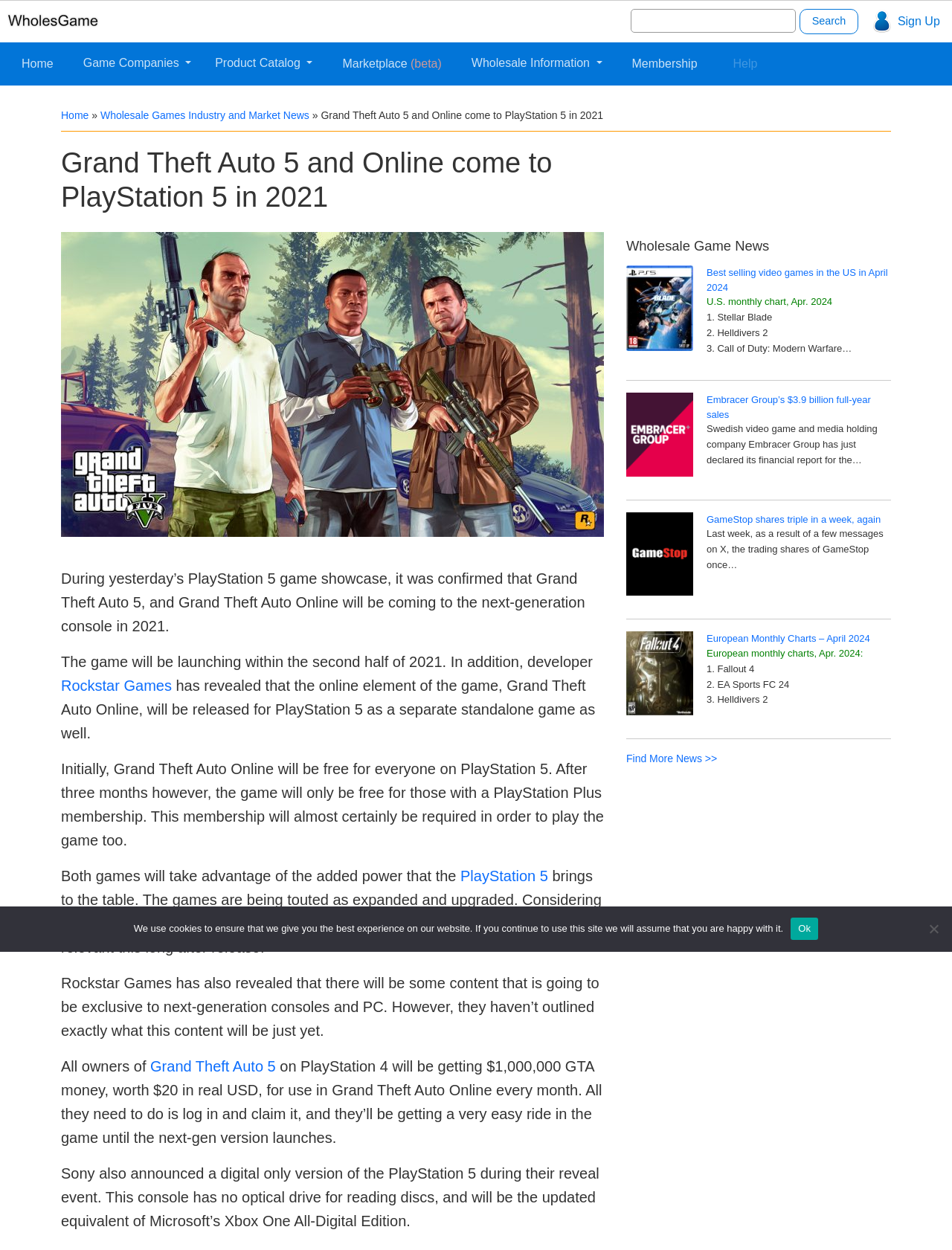Illustrate the webpage with a detailed description.

The webpage is about WholesGame, a website that provides news and information about the video game industry. At the top left corner, there is a logo of WholesGame, and next to it, a user signup button and a search bar. The search bar has a placeholder text "Search for:" and a search button. 

Below the search bar, there is a navigation menu with links to different sections of the website, including Home, Game Companies, Product Catalog, Marketplace, Wholesale Information, Membership, and Help.

The main content of the webpage is an article about Grand Theft Auto 5 and Online coming to PlayStation 5 in 2021. The article is divided into several paragraphs, with an image of GTA 5 on the top right side. The text describes the announcement made during the PlayStation 5 game showcase, including the release date and features of the game.

On the right side of the webpage, there is a section titled "Wholesale Game News" with several news articles about the video game industry. Each article has a title, an image, and a brief summary. The articles are separated by horizontal lines.

At the bottom of the webpage, there is a cookie notice dialog with a message about the website's use of cookies and a button to accept or decline.

Overall, the webpage has a clean and organized layout, with a focus on providing news and information about the video game industry.